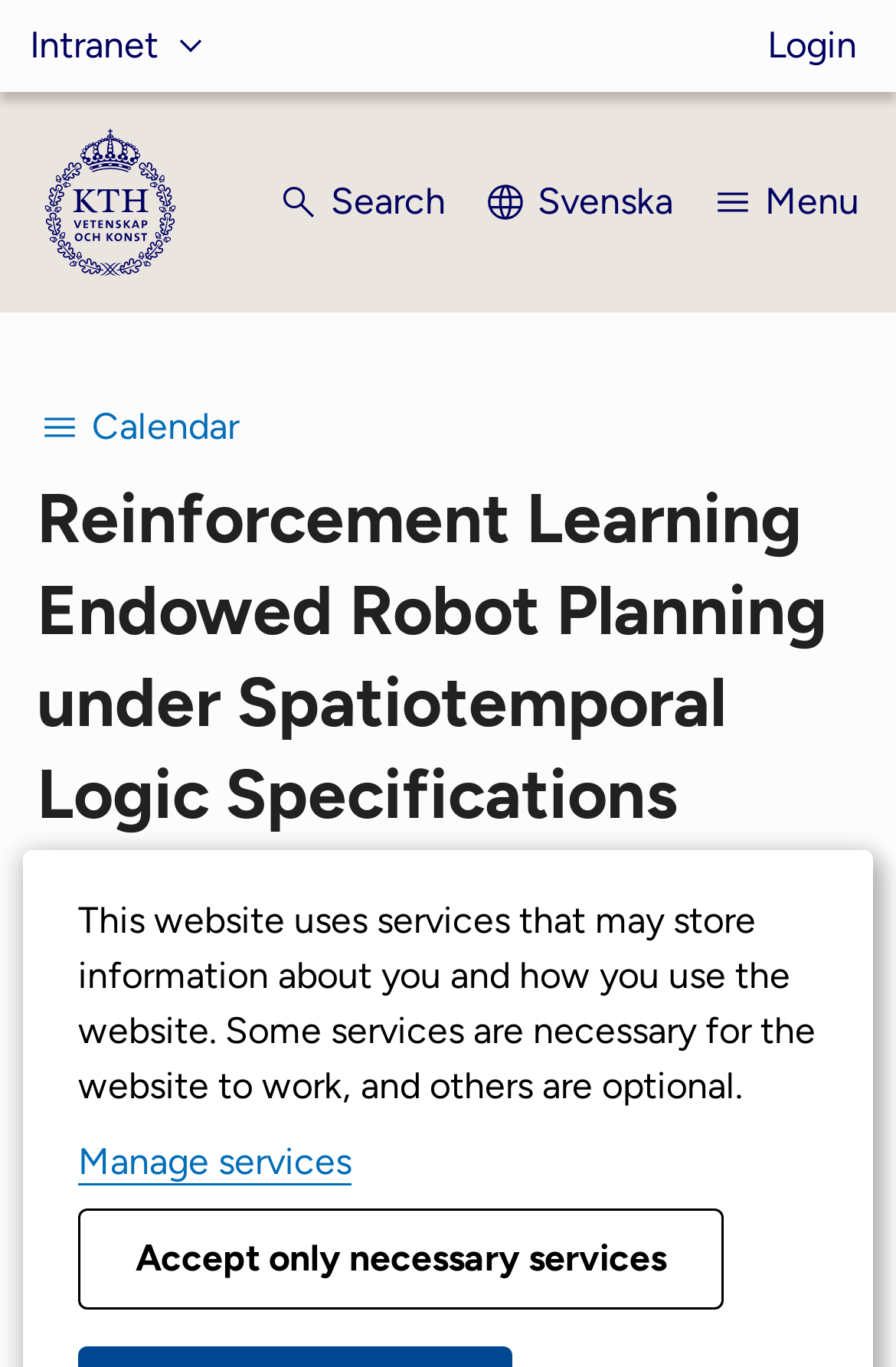Determine the bounding box coordinates for the region that must be clicked to execute the following instruction: "View calendar".

[0.041, 0.279, 0.267, 0.346]